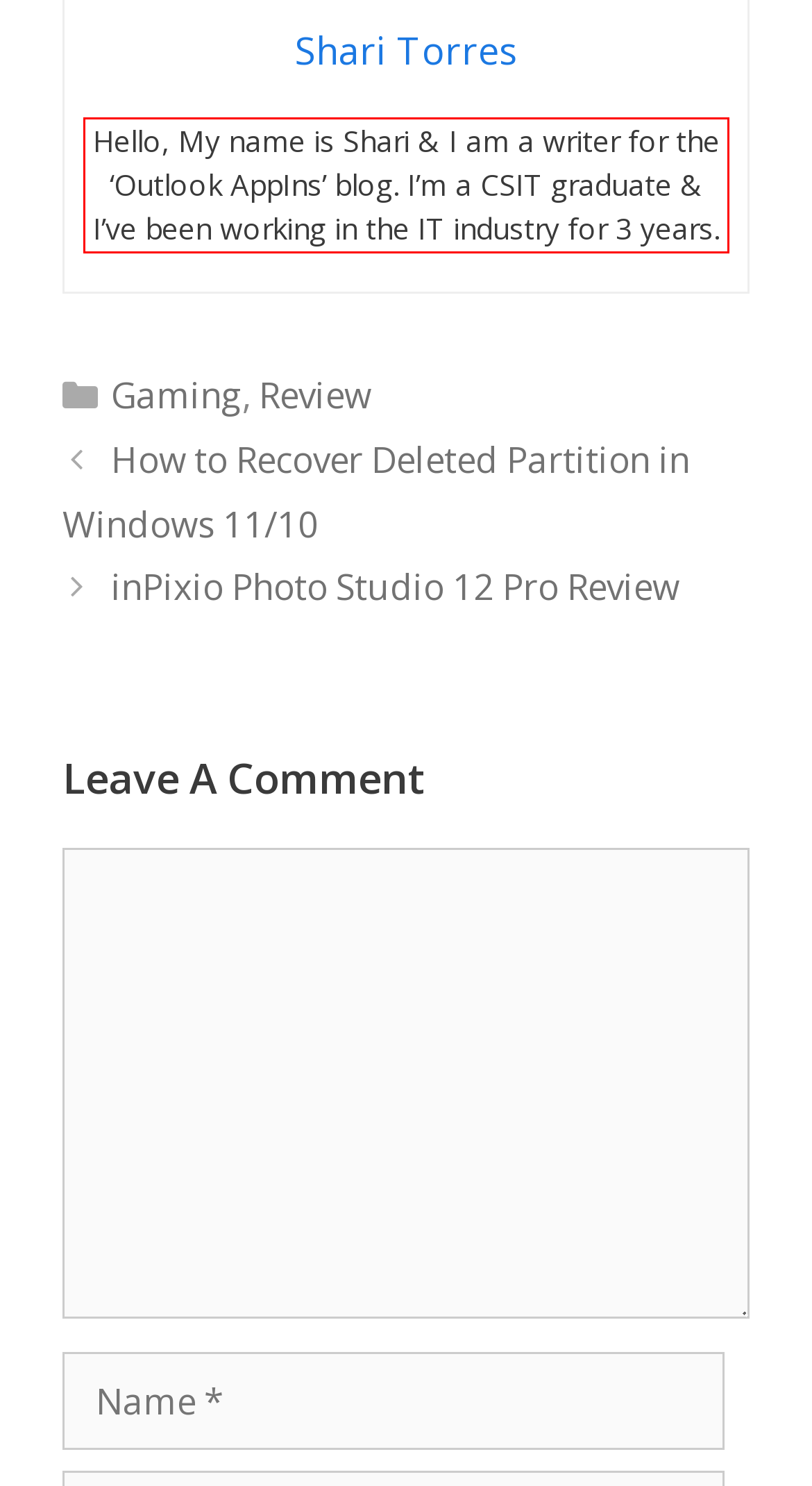You have a screenshot of a webpage, and there is a red bounding box around a UI element. Utilize OCR to extract the text within this red bounding box.

Hello, My name is Shari & I am a writer for the ‘Outlook AppIns’ blog. I’m a CSIT graduate & I’ve been working in the IT industry for 3 years.